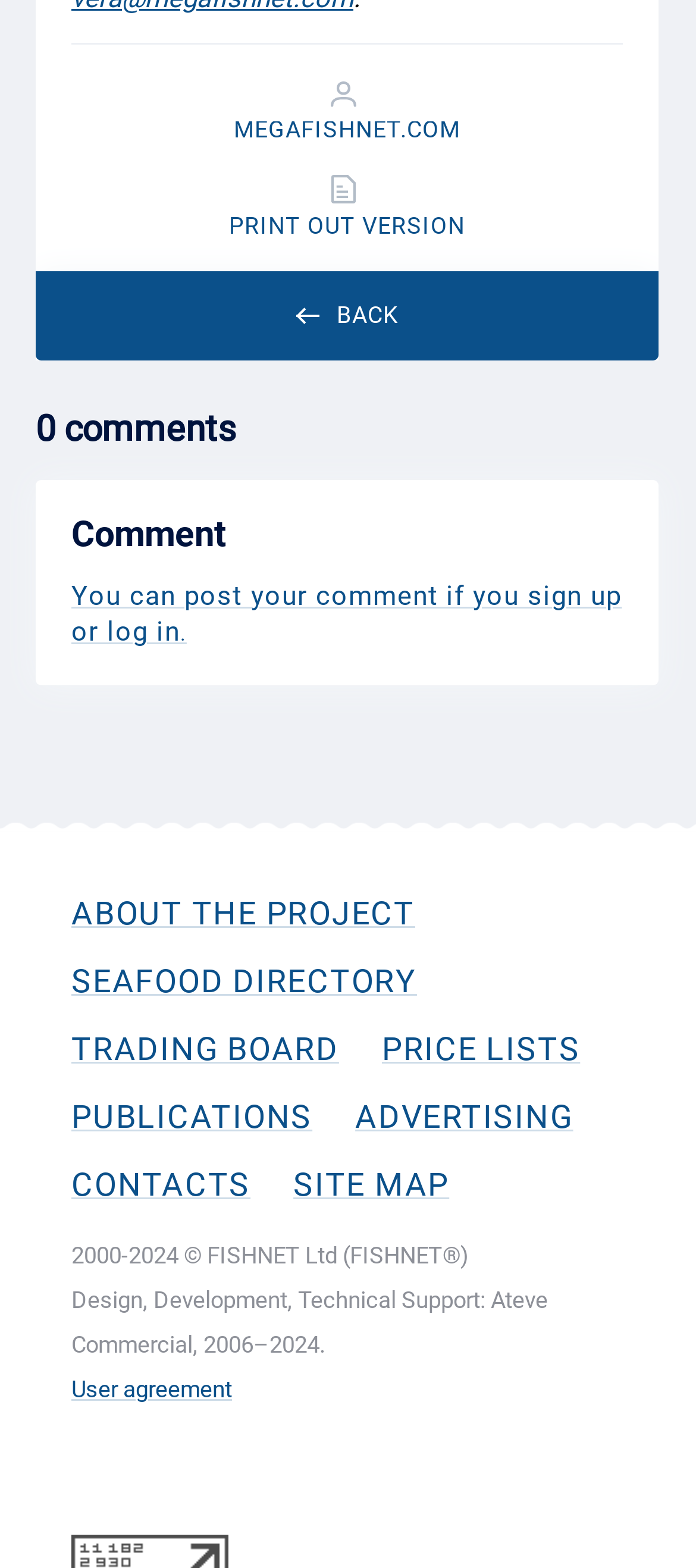Find the bounding box coordinates for the HTML element described in this sentence: "User agreement". Provide the coordinates as four float numbers between 0 and 1, in the format [left, top, right, bottom].

[0.103, 0.878, 0.333, 0.895]